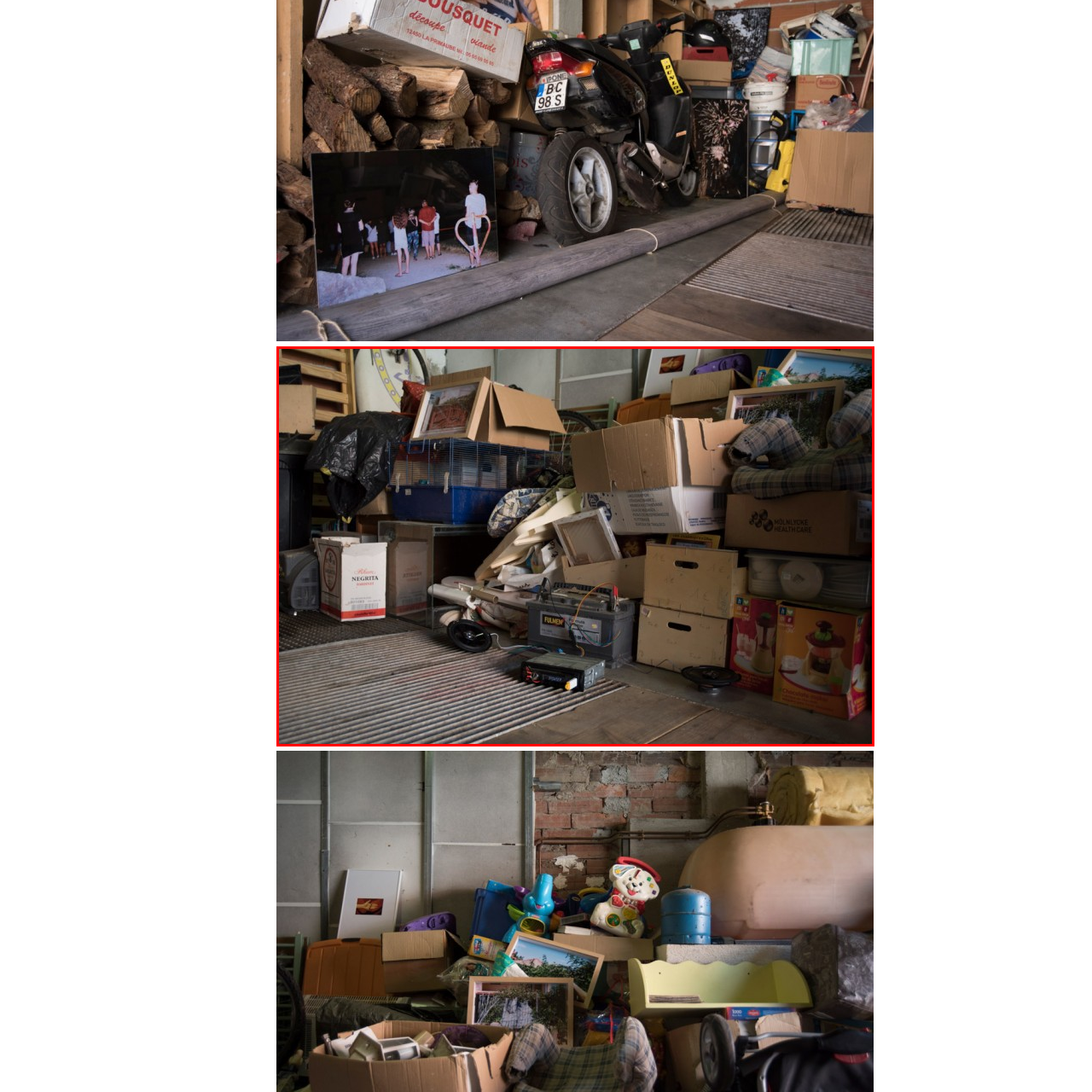What is the purpose of the wire mesh-covered box?
Pay attention to the section of the image highlighted by the red bounding box and provide a comprehensive answer to the question.

The caption suggests that the wire mesh-covered box might have been used for organization in the past, and its purpose could be to contain pets or other belongings, implying a sense of previous intent to keep certain items separate.